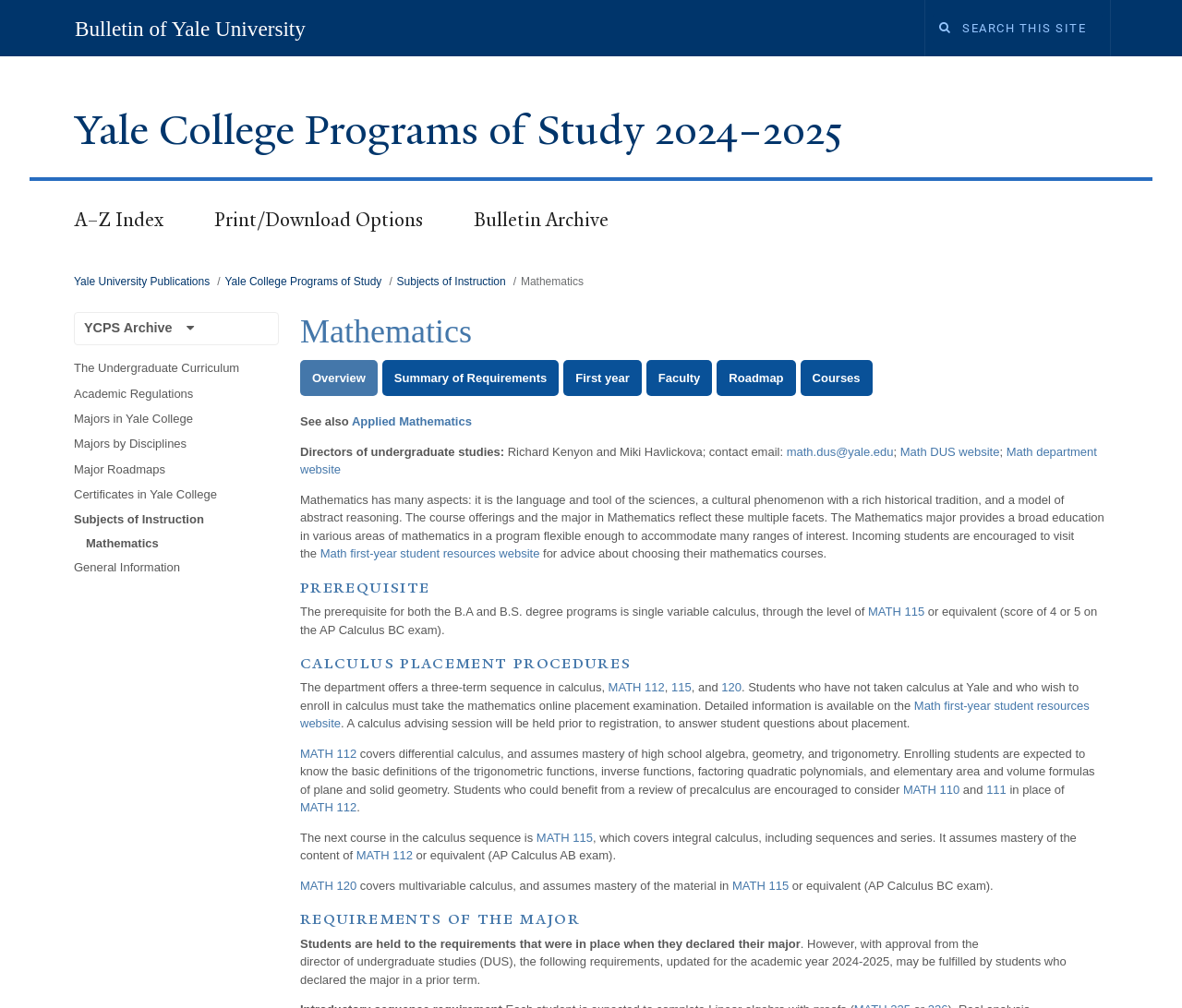Please indicate the bounding box coordinates for the clickable area to complete the following task: "Click to change current edition". The coordinates should be specified as four float numbers between 0 and 1, i.e., [left, top, right, bottom].

[0.063, 0.31, 0.235, 0.341]